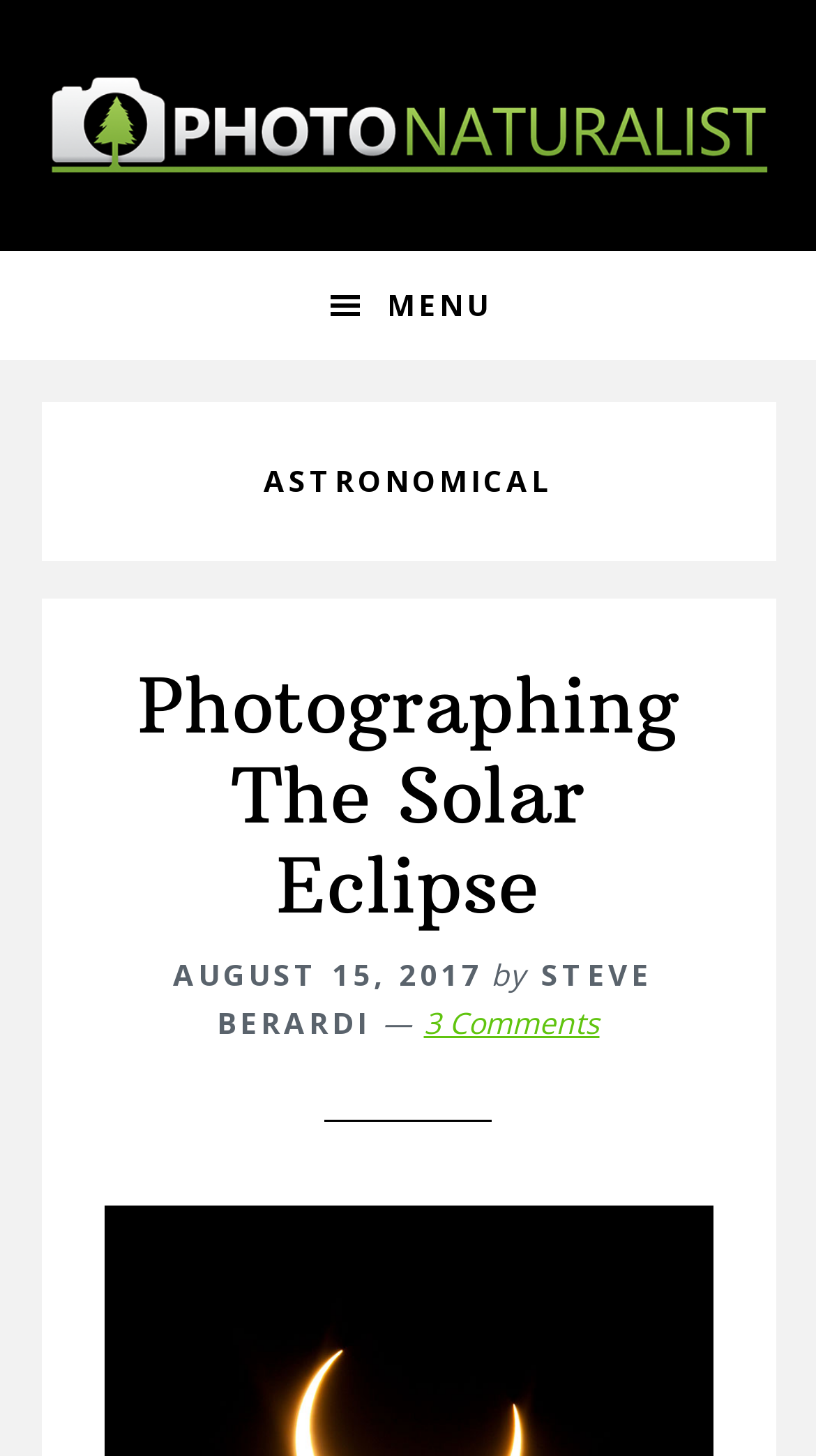What is the category of the article?
Look at the image and answer the question with a single word or phrase.

ASTRONOMICAL